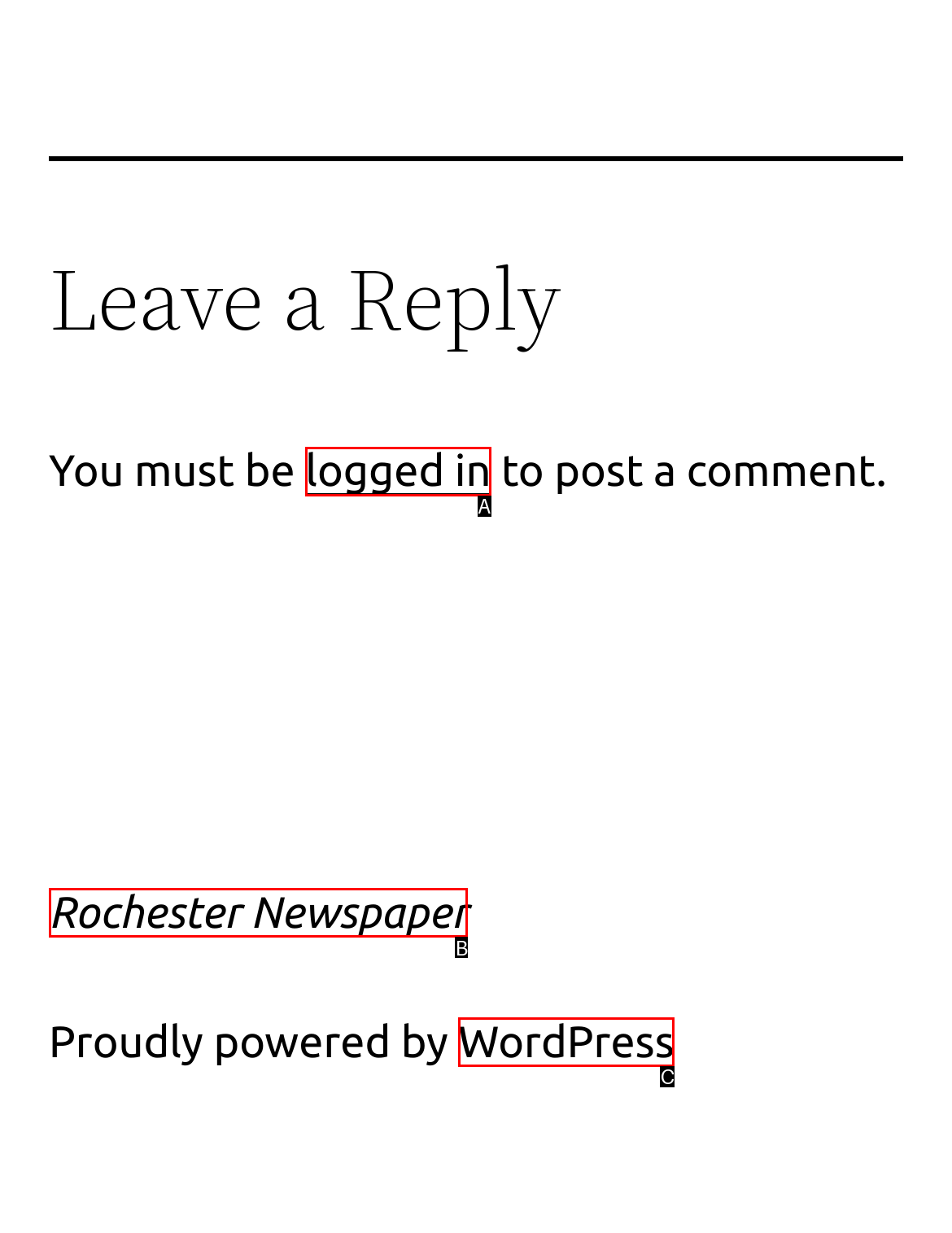Determine which HTML element corresponds to the description: logged in. Provide the letter of the correct option.

A